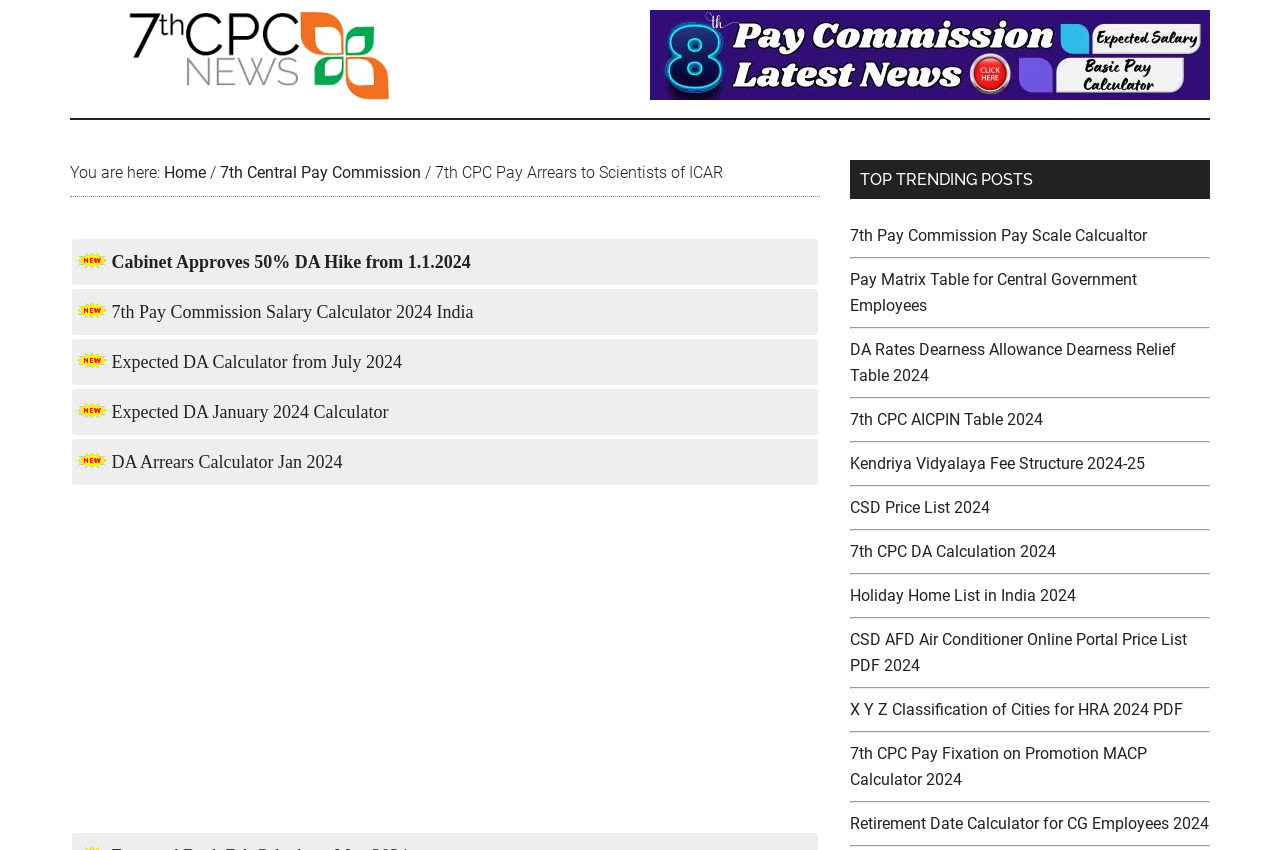Determine the coordinates of the bounding box for the clickable area needed to execute this instruction: "Read 7th CPC DA Calculation 2024".

[0.664, 0.638, 0.825, 0.66]